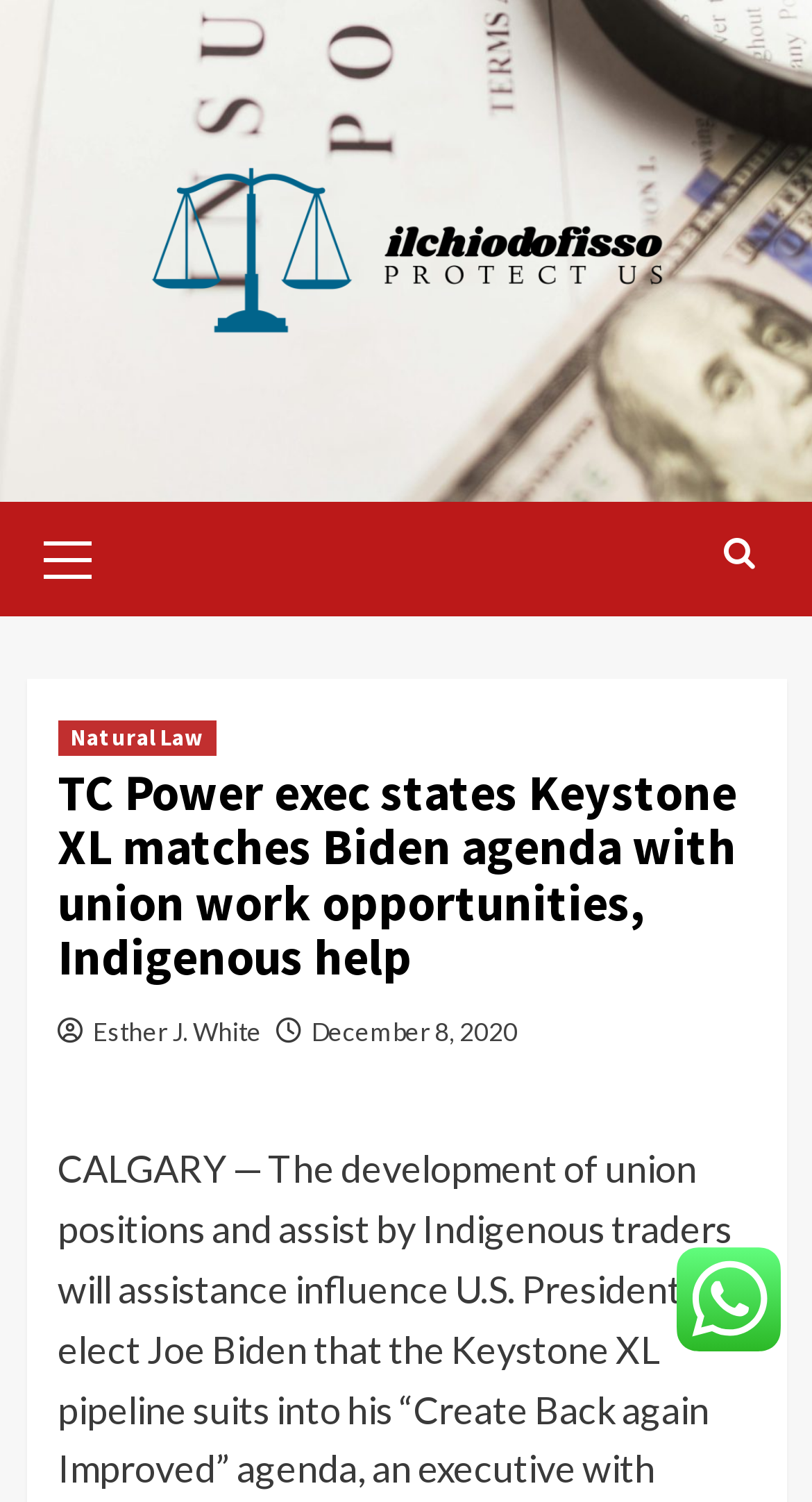Identify the bounding box for the UI element described as: "alt="Ilchiodofisso"". Ensure the coordinates are four float numbers between 0 and 1, formatted as [left, top, right, bottom].

[0.032, 0.062, 0.968, 0.27]